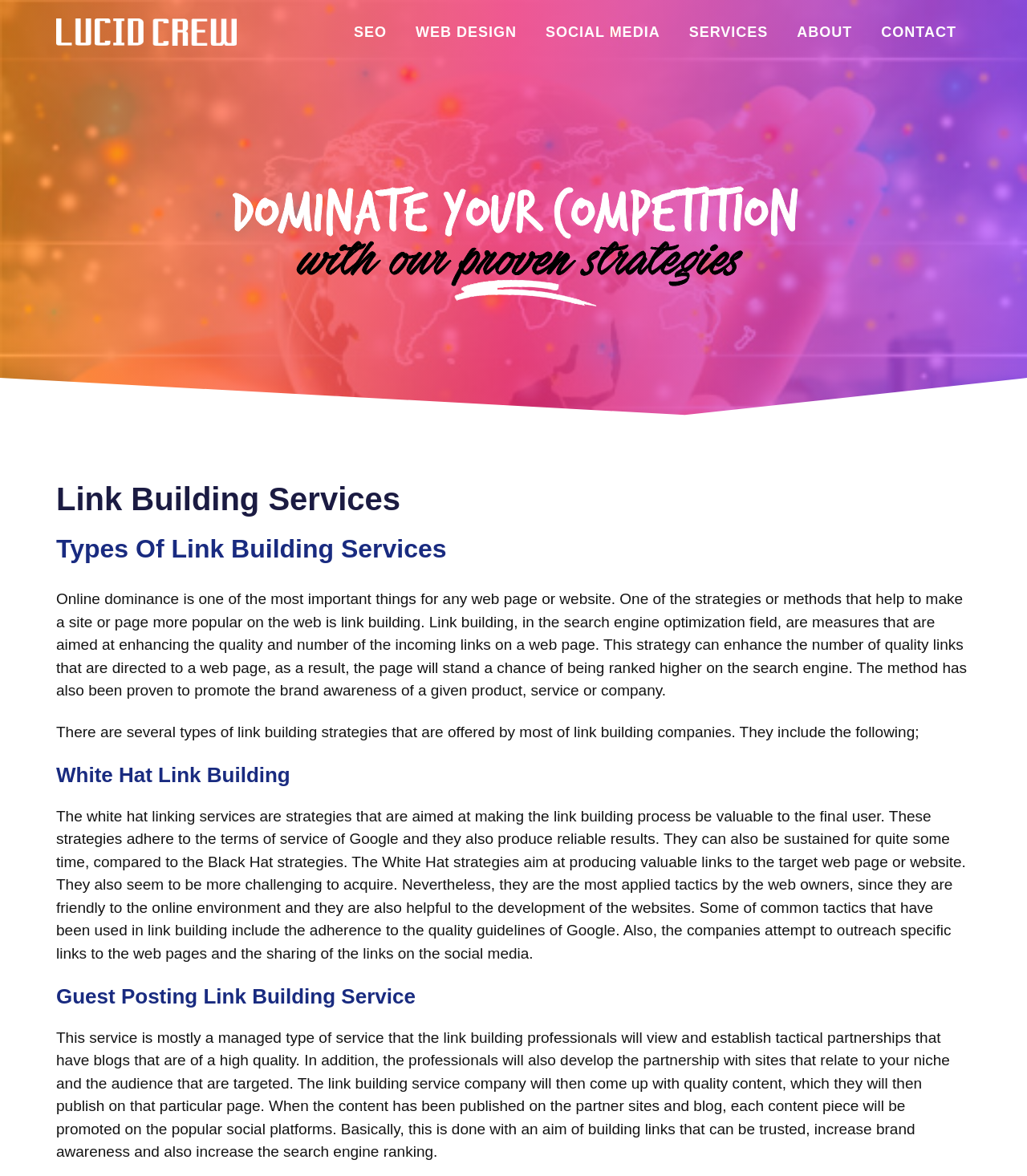What is the goal of link building?
Make sure to answer the question with a detailed and comprehensive explanation.

The webpage content explains that the goal of link building is to enhance the quality and number of incoming links to a web page, which can result in a higher search engine ranking.